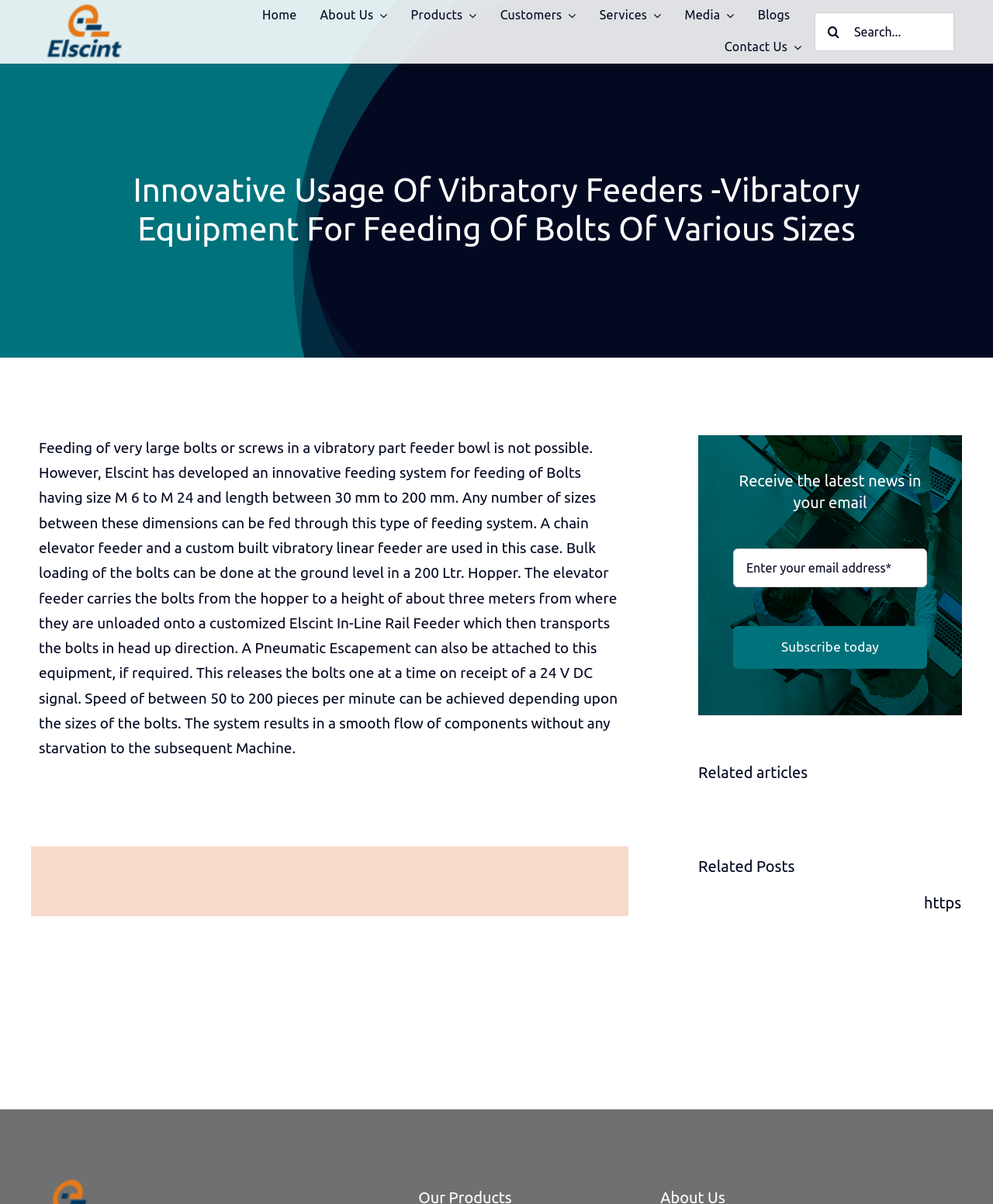Could you find the bounding box coordinates of the clickable area to complete this instruction: "Go to the top of the page"?

[0.907, 0.777, 0.941, 0.805]